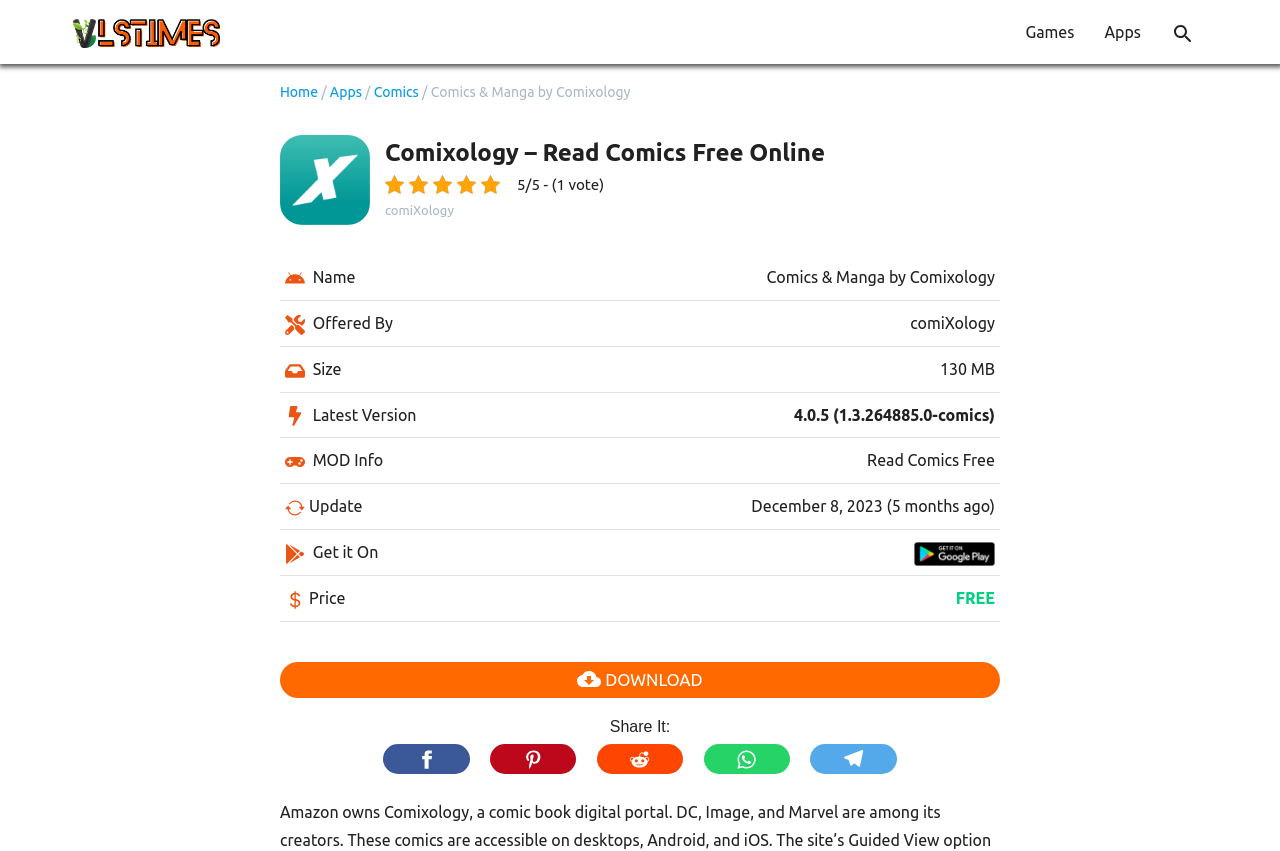What is the rating of the comics?
Respond with a short answer, either a single word or a phrase, based on the image.

5/5